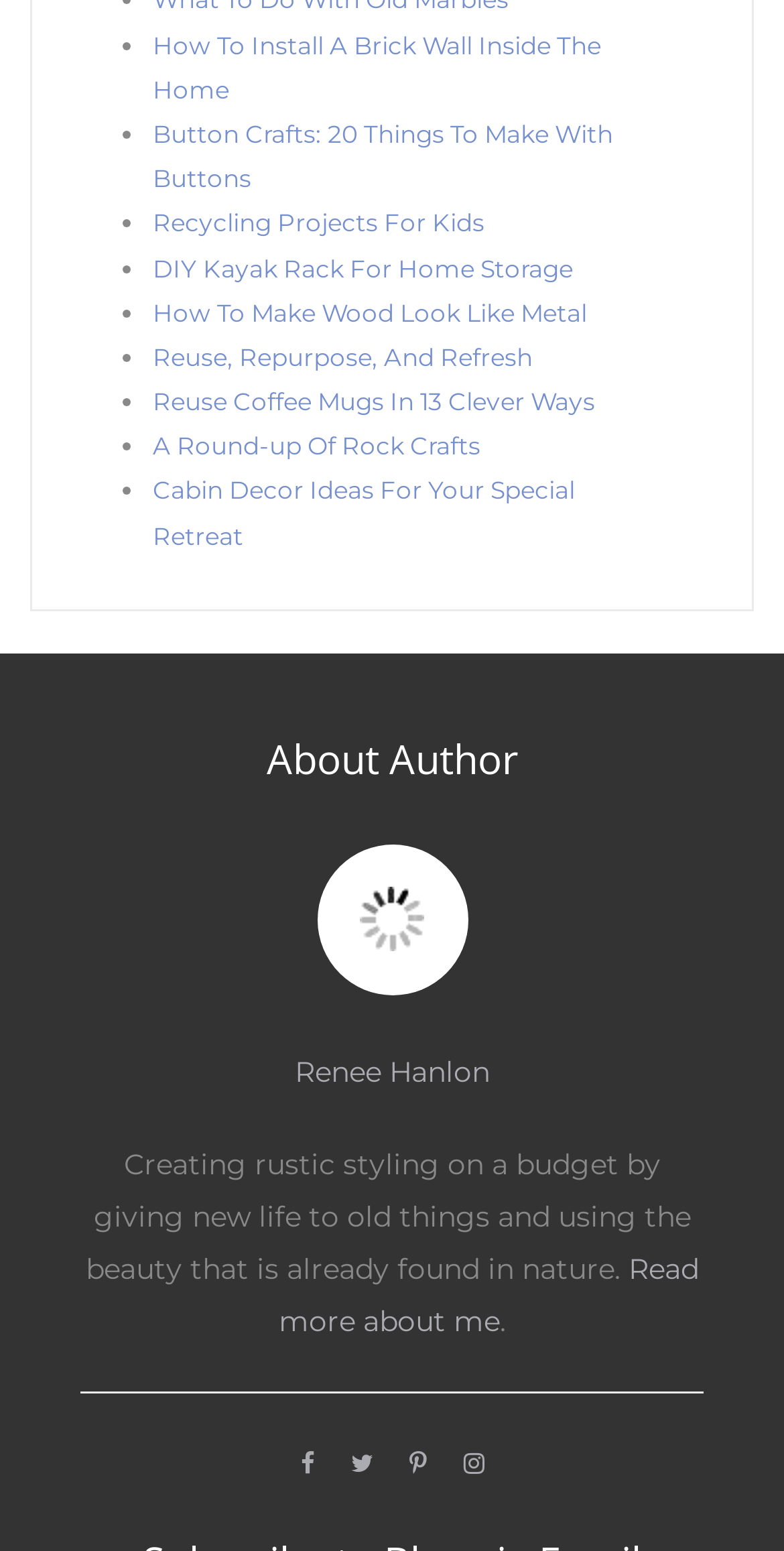Pinpoint the bounding box coordinates of the element that must be clicked to accomplish the following instruction: "Read about how to install a brick wall inside the home". The coordinates should be in the format of four float numbers between 0 and 1, i.e., [left, top, right, bottom].

[0.195, 0.019, 0.767, 0.067]